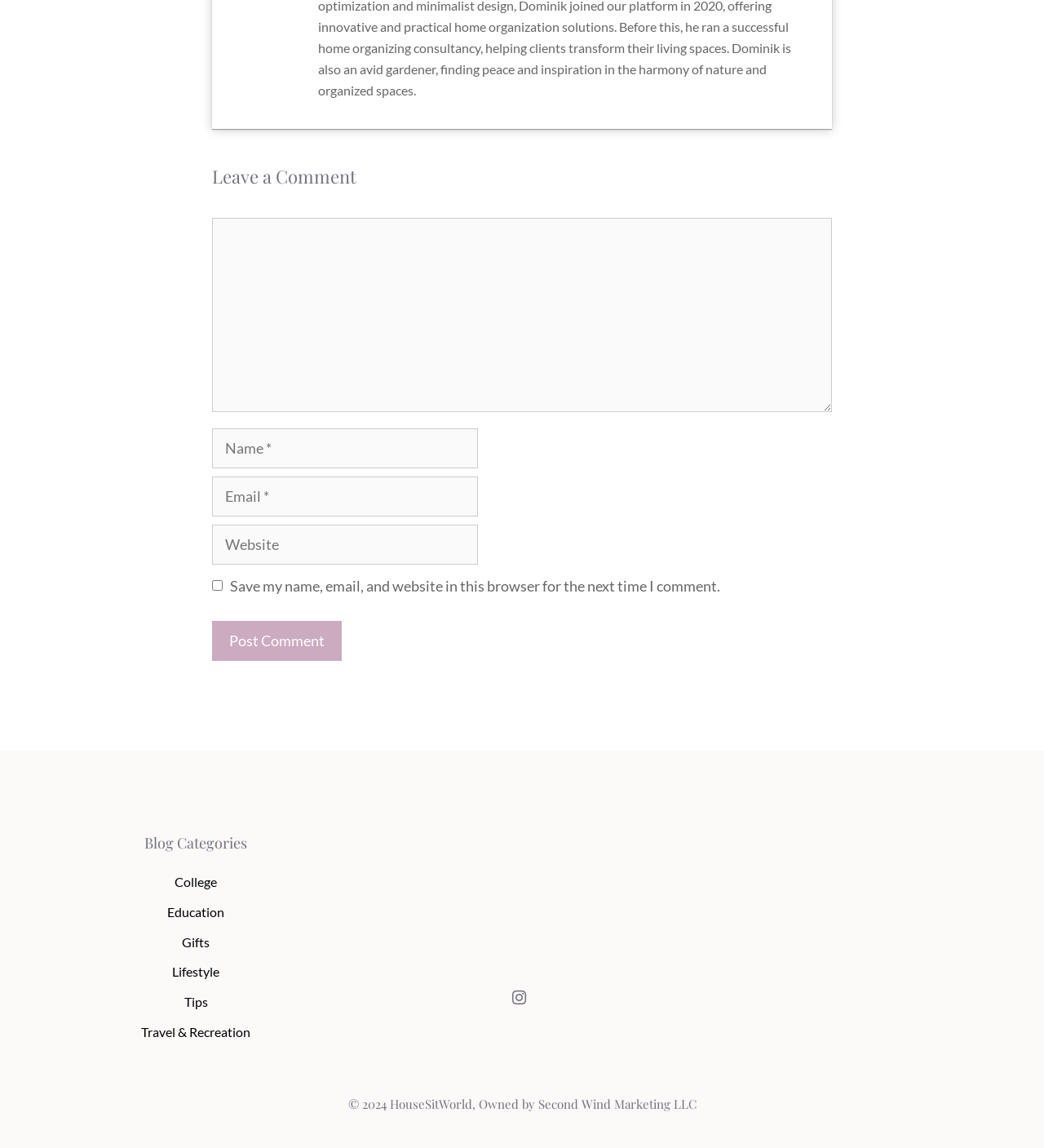Determine the bounding box for the described HTML element: "Tips". Ensure the coordinates are four float numbers between 0 and 1 in the format [left, top, right, bottom].

[0.176, 0.866, 0.199, 0.879]